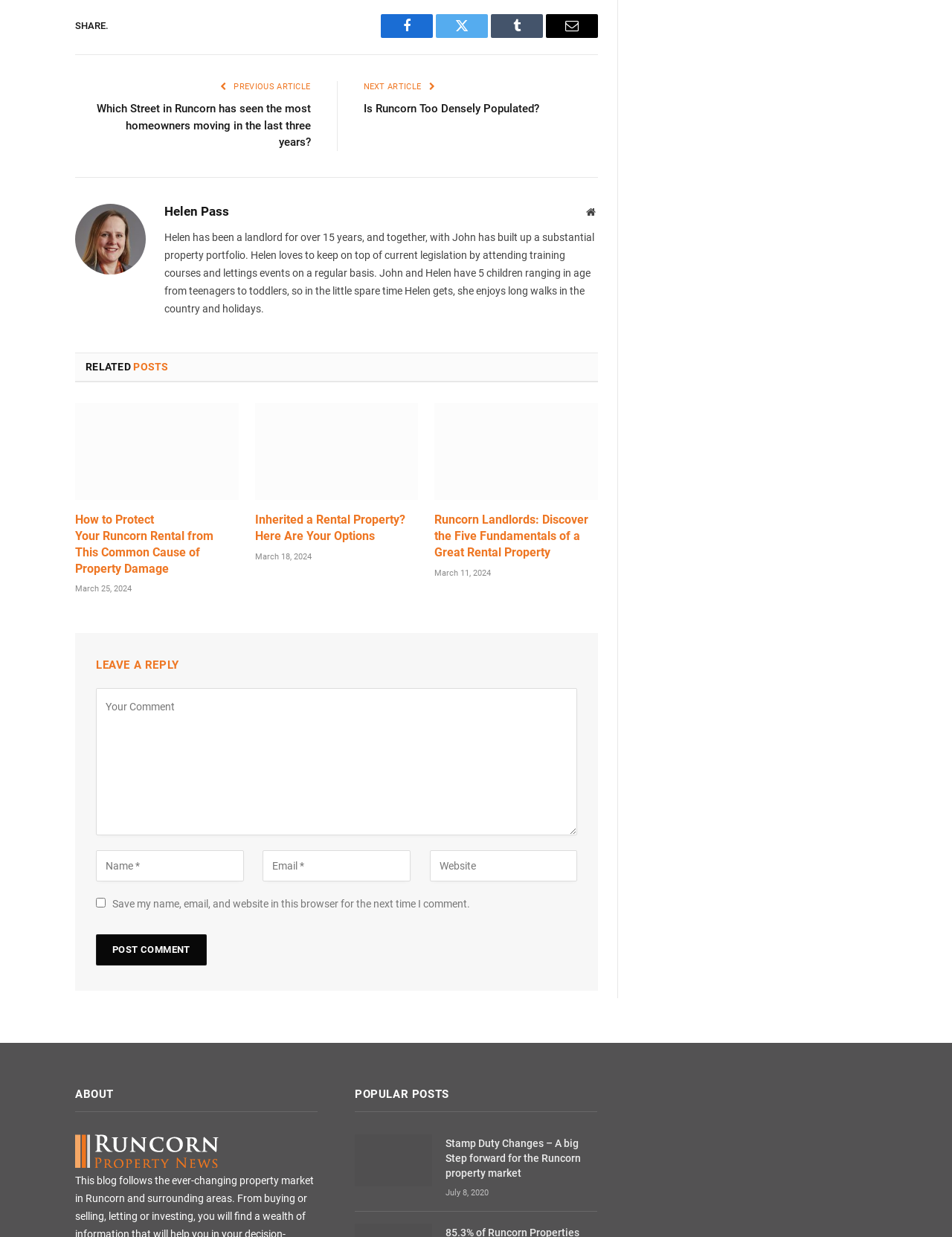Who is the author of the webpage?
Look at the image and provide a short answer using one word or a phrase.

Helen Pass